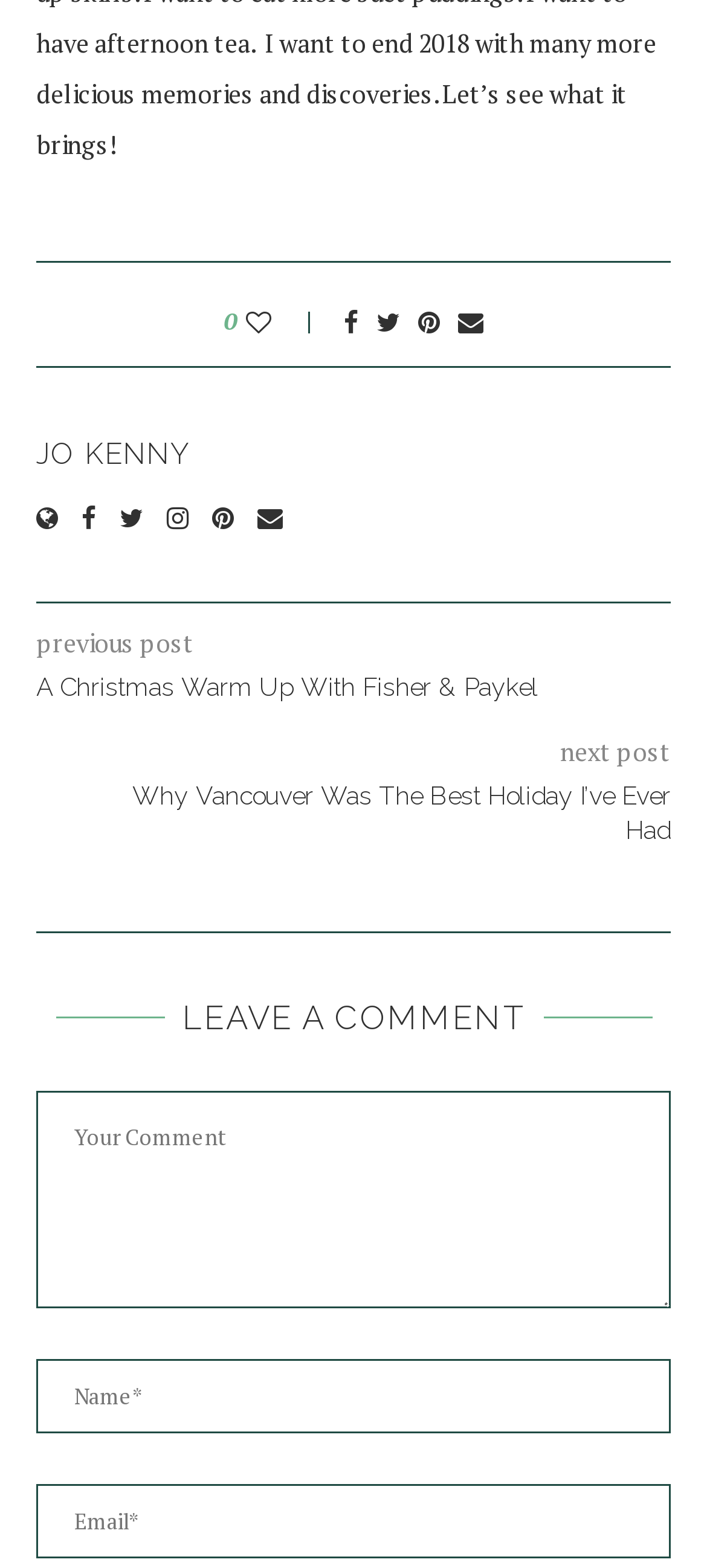What is the title of the next post?
Look at the webpage screenshot and answer the question with a detailed explanation.

The title of the next post is found in the link element with the text 'Why Vancouver Was The Best Holiday I’ve Ever Had' in the middle of the page.